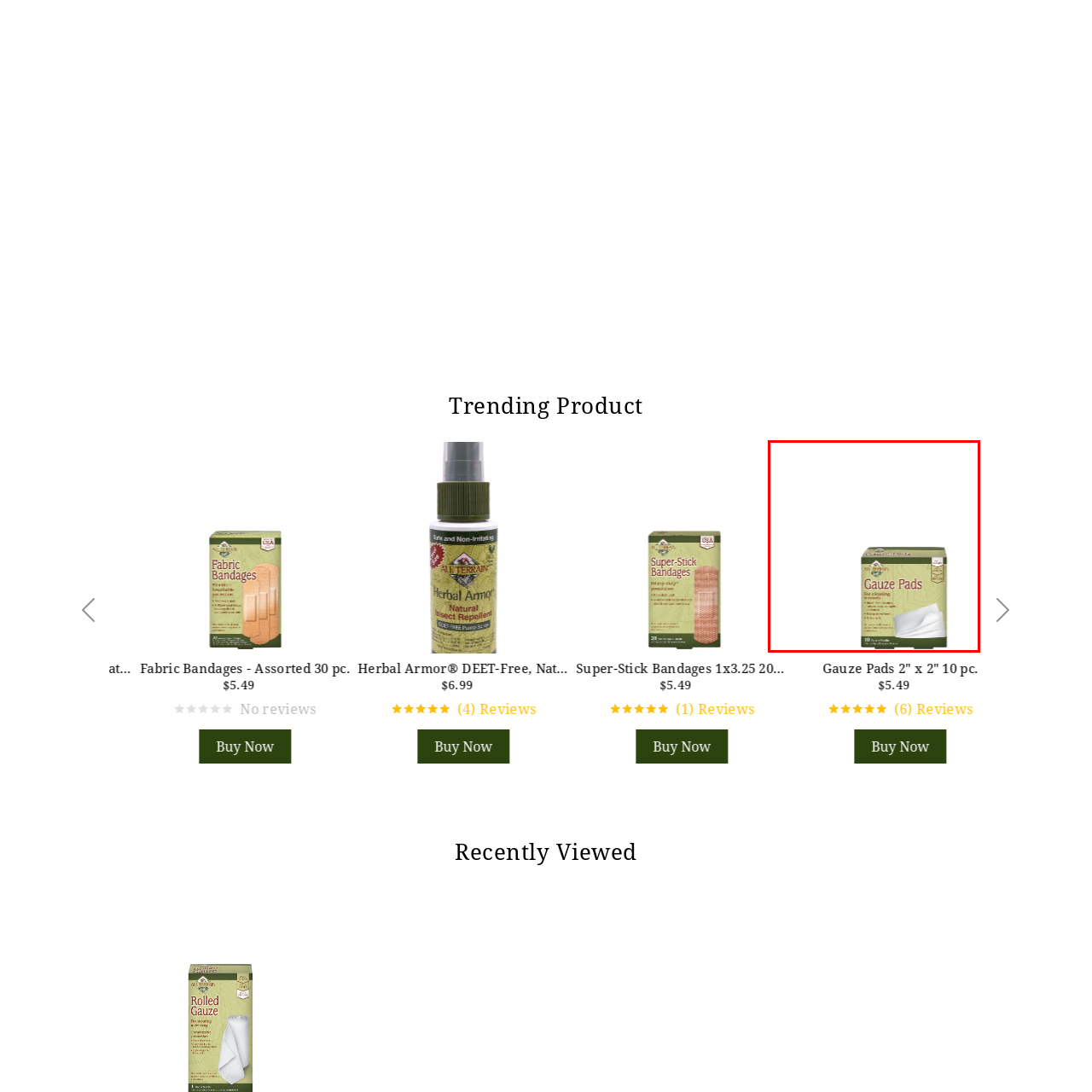Inspect the picture enclosed by the red border, What is the color scheme of the packaging? Provide your answer as a single word or phrase.

Green and white